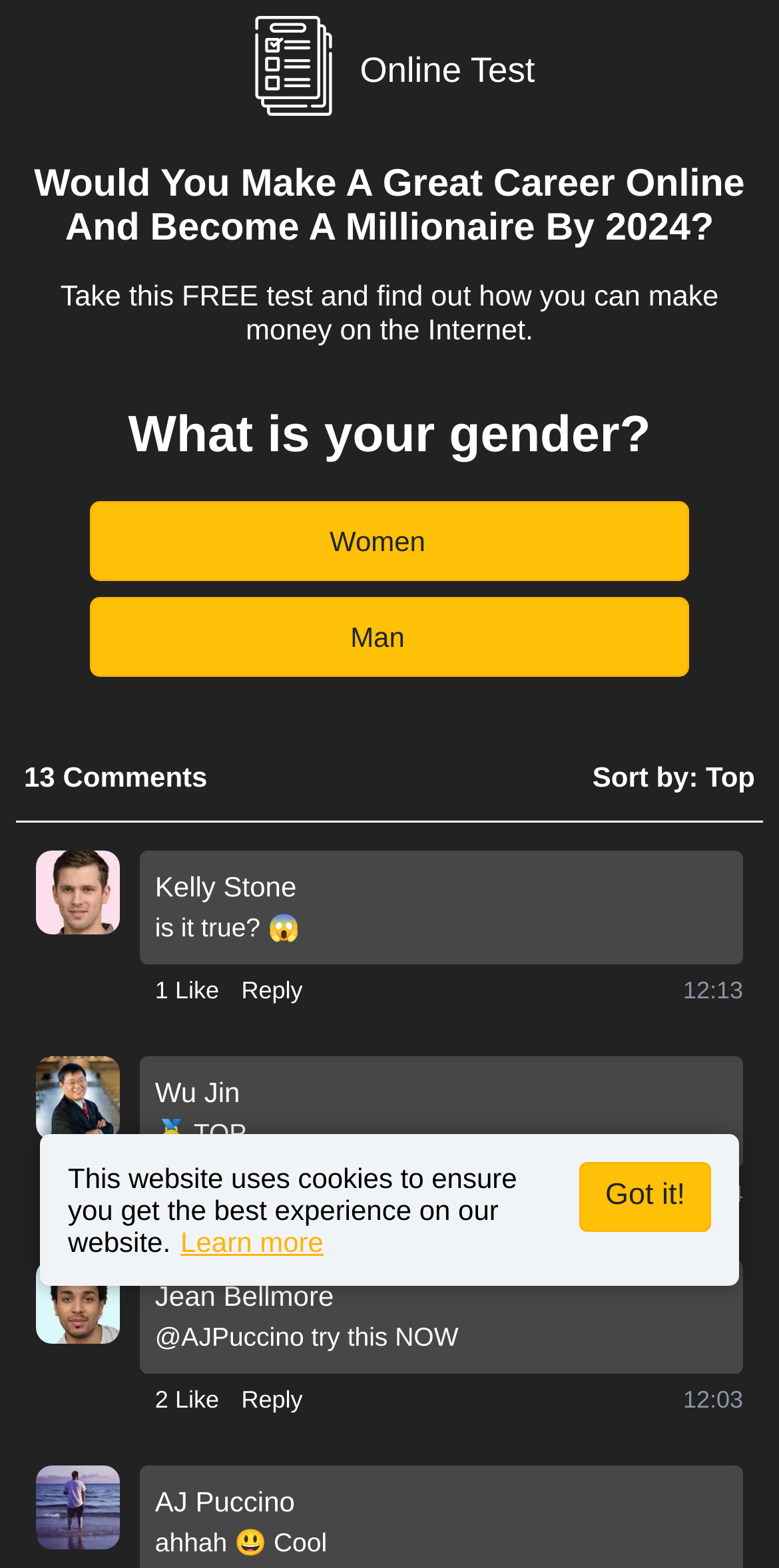What is the name of the person who made the third comment?
Please provide an in-depth and detailed response to the question.

The name of the person who made the third comment is Jean Bellmore, which is indicated by the image element labeled 'Jean Bellmore' above the third comment.